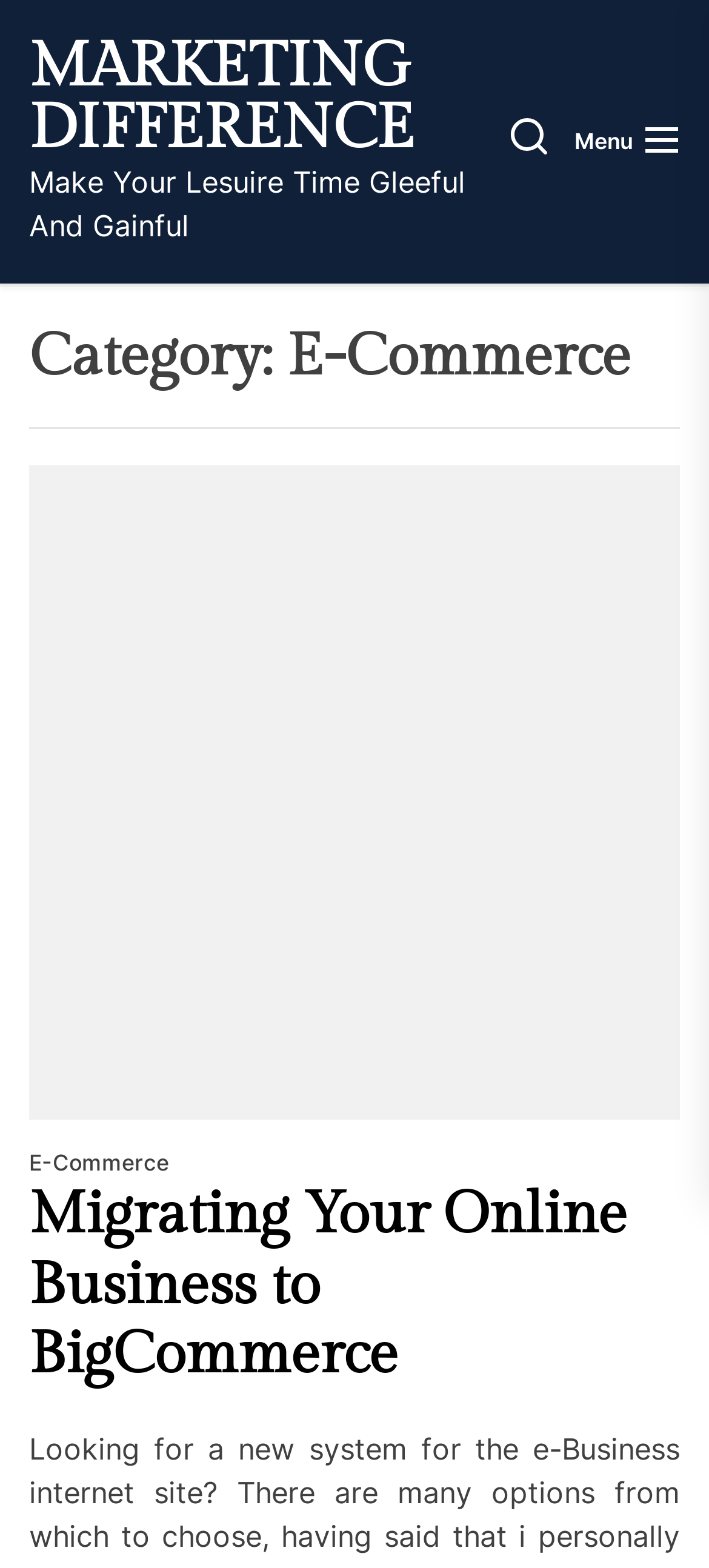Refer to the image and answer the question with as much detail as possible: What is the theme of the webpage?

The theme of the webpage can be determined by looking at the static text 'Make Your Lesuire Time Gleeful And Gainful' which is located at the top of the webpage, indicating that the webpage is related to making leisure time enjoyable and profitable.